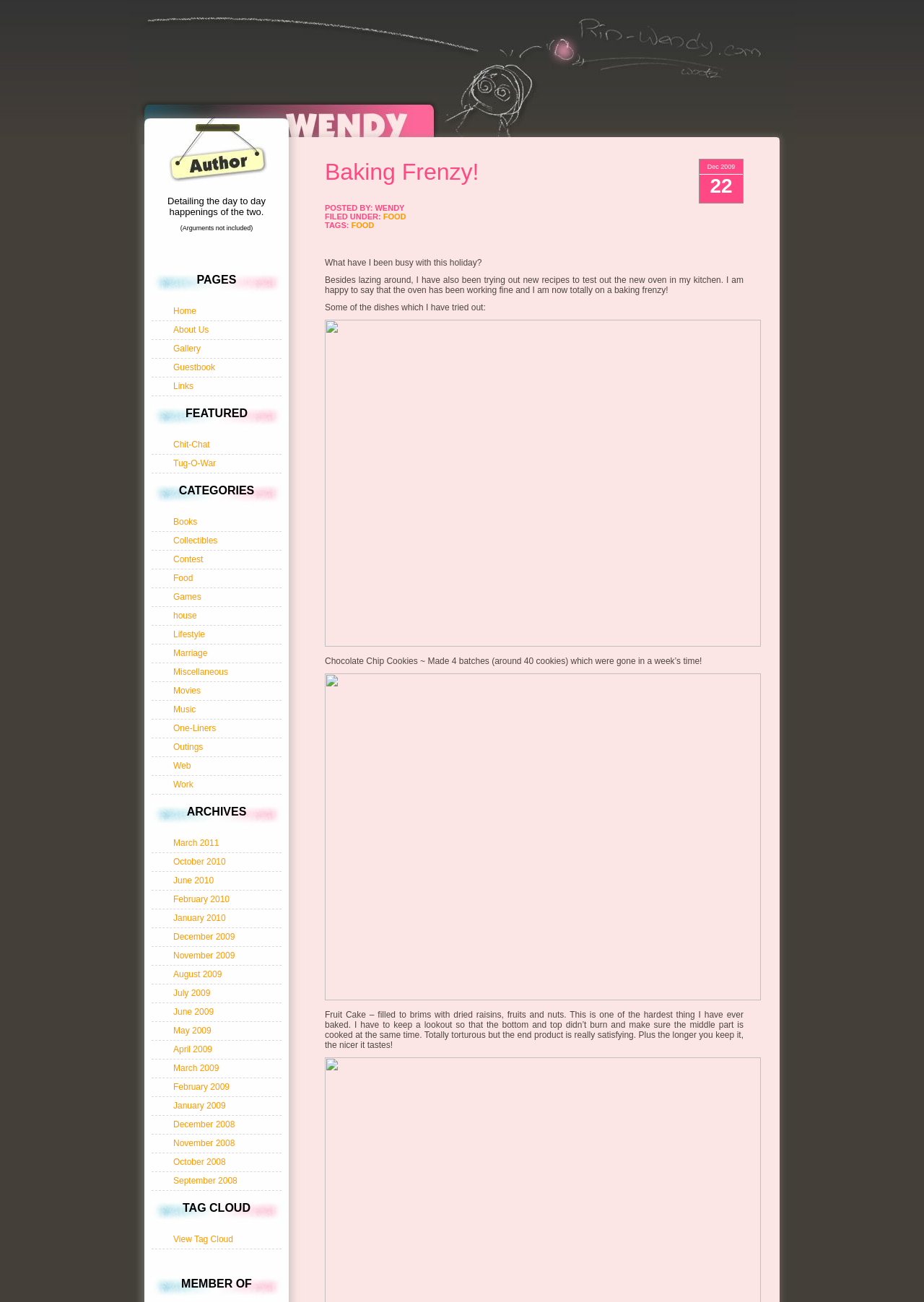What is the category of the post?
Respond to the question with a single word or phrase according to the image.

FOOD